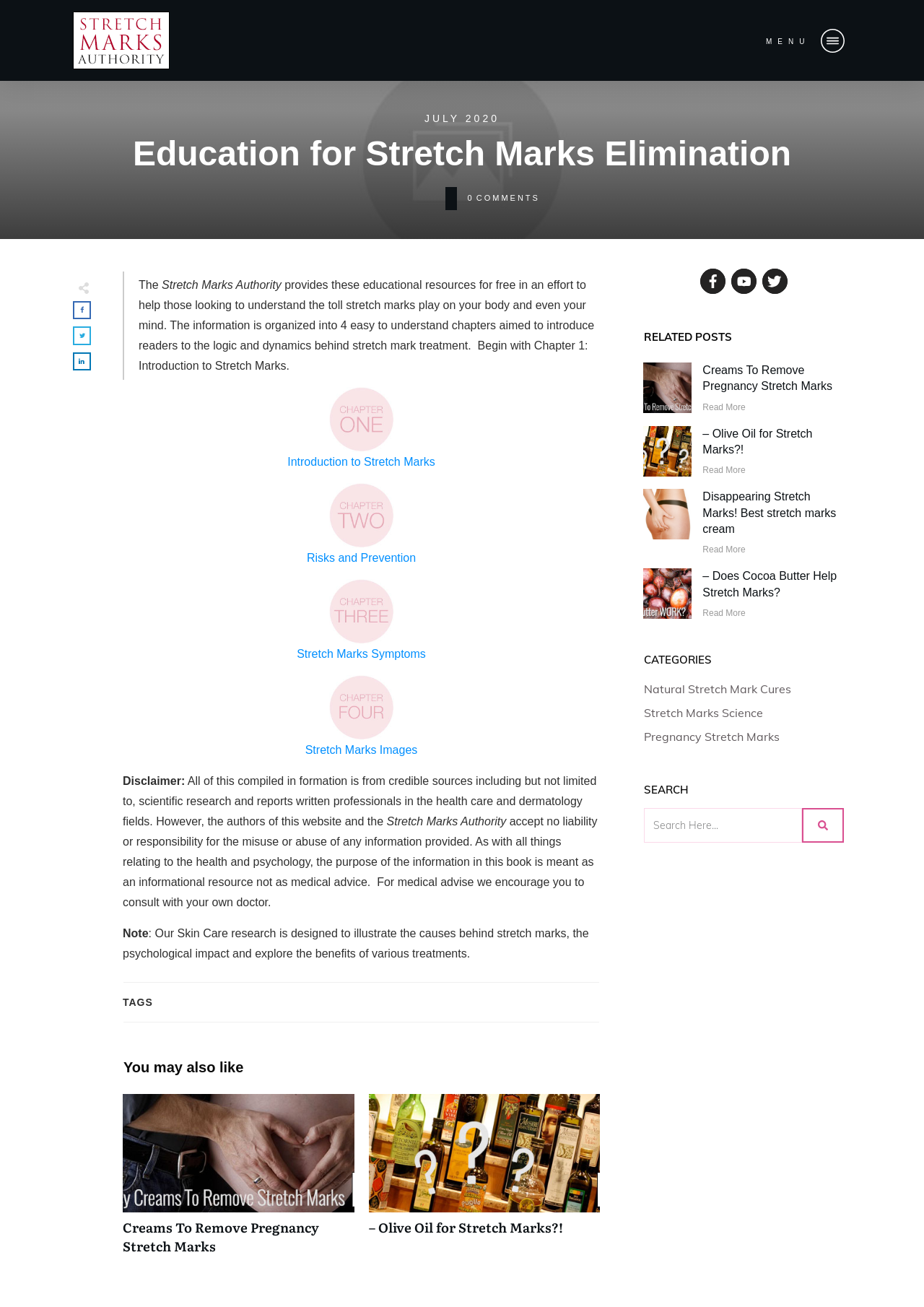Please specify the bounding box coordinates of the clickable region necessary for completing the following instruction: "Search for something". The coordinates must consist of four float numbers between 0 and 1, i.e., [left, top, right, bottom].

[0.697, 0.618, 0.913, 0.645]